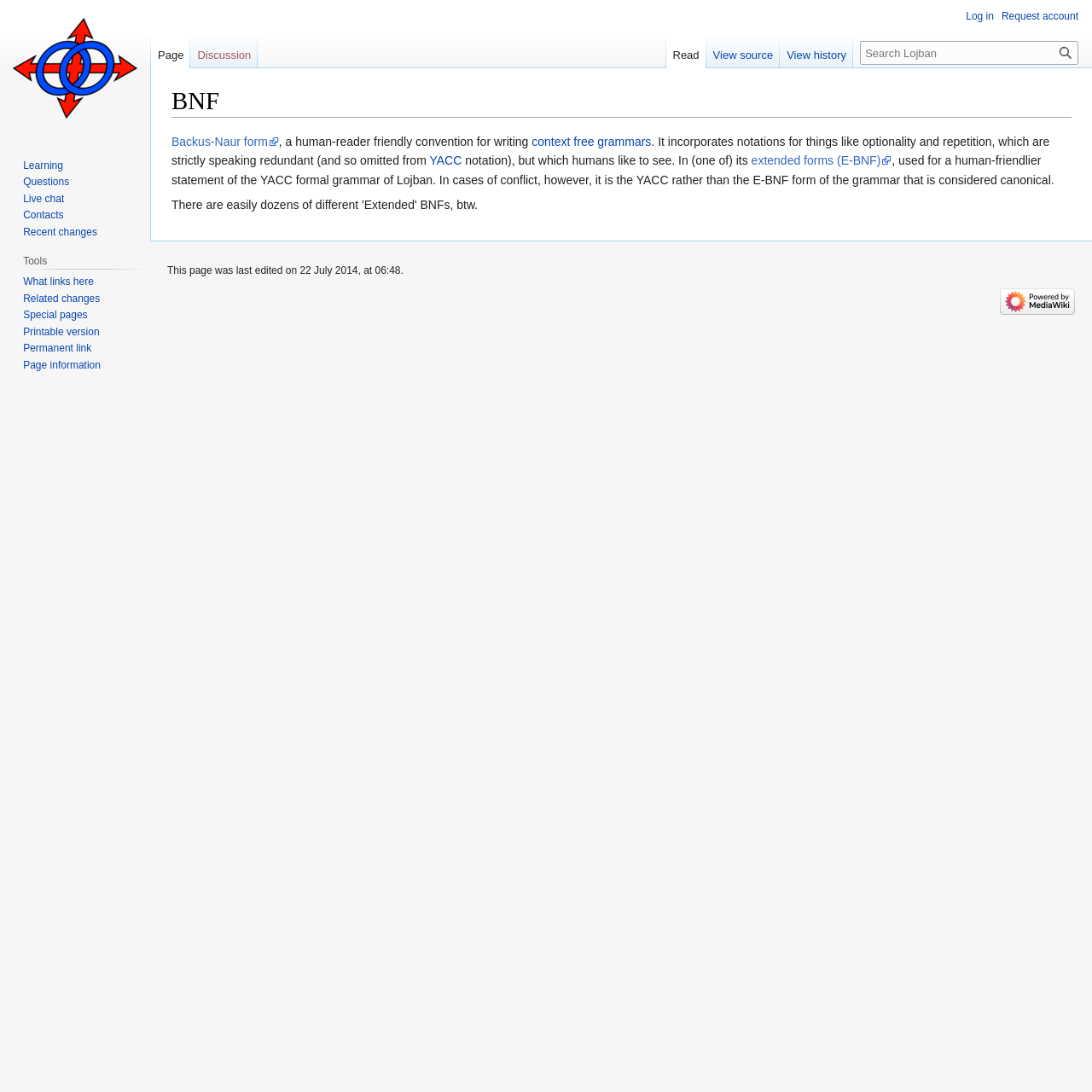Identify the bounding box coordinates of the element to click to follow this instruction: 'Read Wikipedia'. Ensure the coordinates are four float values between 0 and 1, provided as [left, top, right, bottom].

None